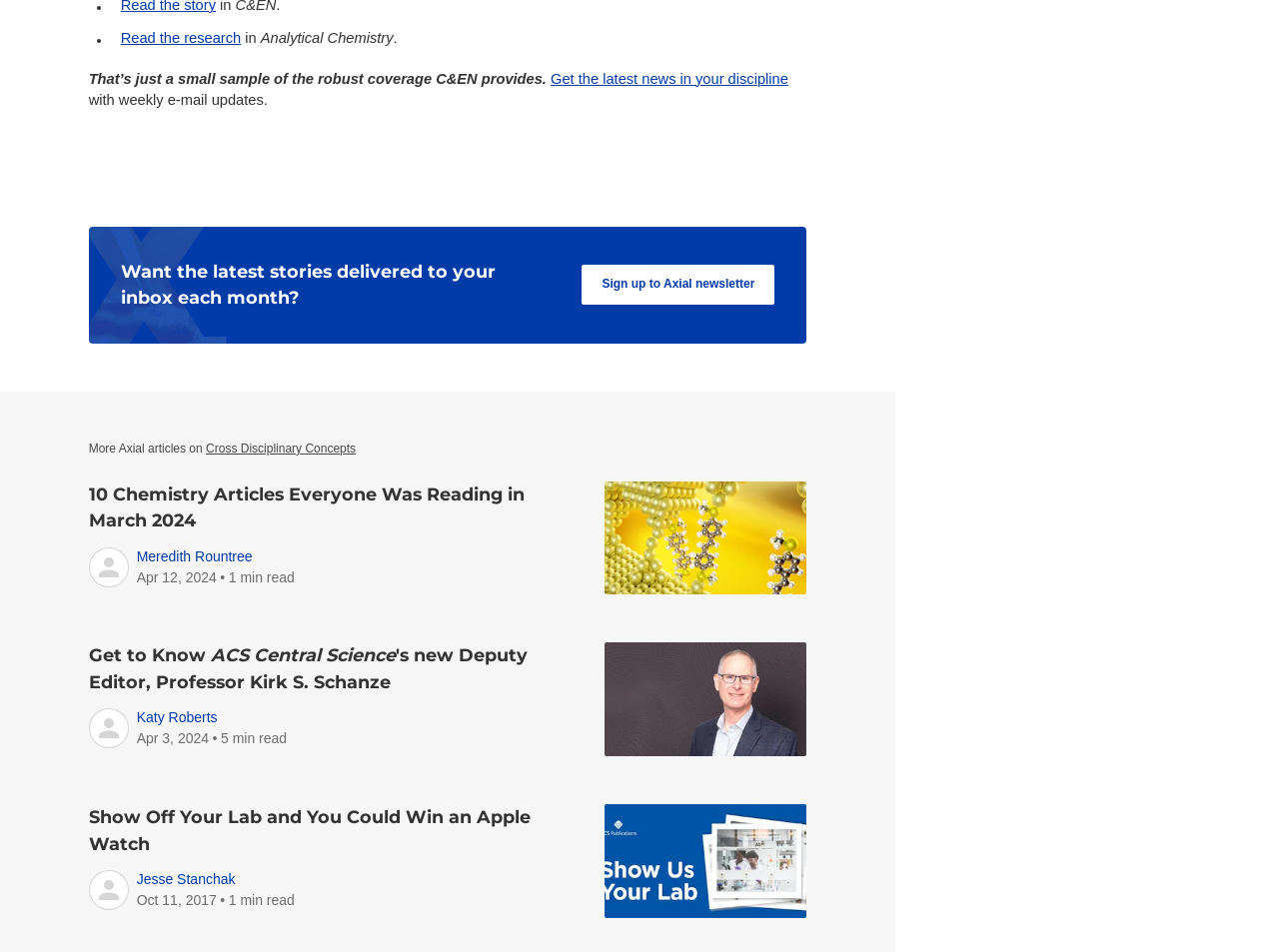Carefully examine the image and provide an in-depth answer to the question: What is the format of the dates mentioned in the articles?

I determined the format of the dates by looking at the time elements inside the article elements, which display dates in the format 'Month Day, Year', such as 'Apr 12, 2024'.